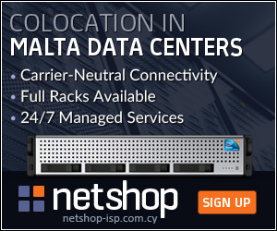Present an elaborate depiction of the scene captured in the image.

The image showcases a promotional advertisement for NetShop, highlighting their colocation services in Malta data centers. The ad includes several key features: "Carrier-Neutral Connectivity," which implies flexibility in service provider choices; "Full Racks Available," indicating their capacity to accommodate customers' hardware needs; and "24/7 Managed Services," reflecting a commitment to continuous support and infrastructure management. The visual is designed to attract potential clients looking for reliable data center solutions, while the banner also prominently displays a call-to-action with the "SIGN UP" button, encouraging immediate engagement. The overall aesthetic emphasizes professionalism and technological reliability.